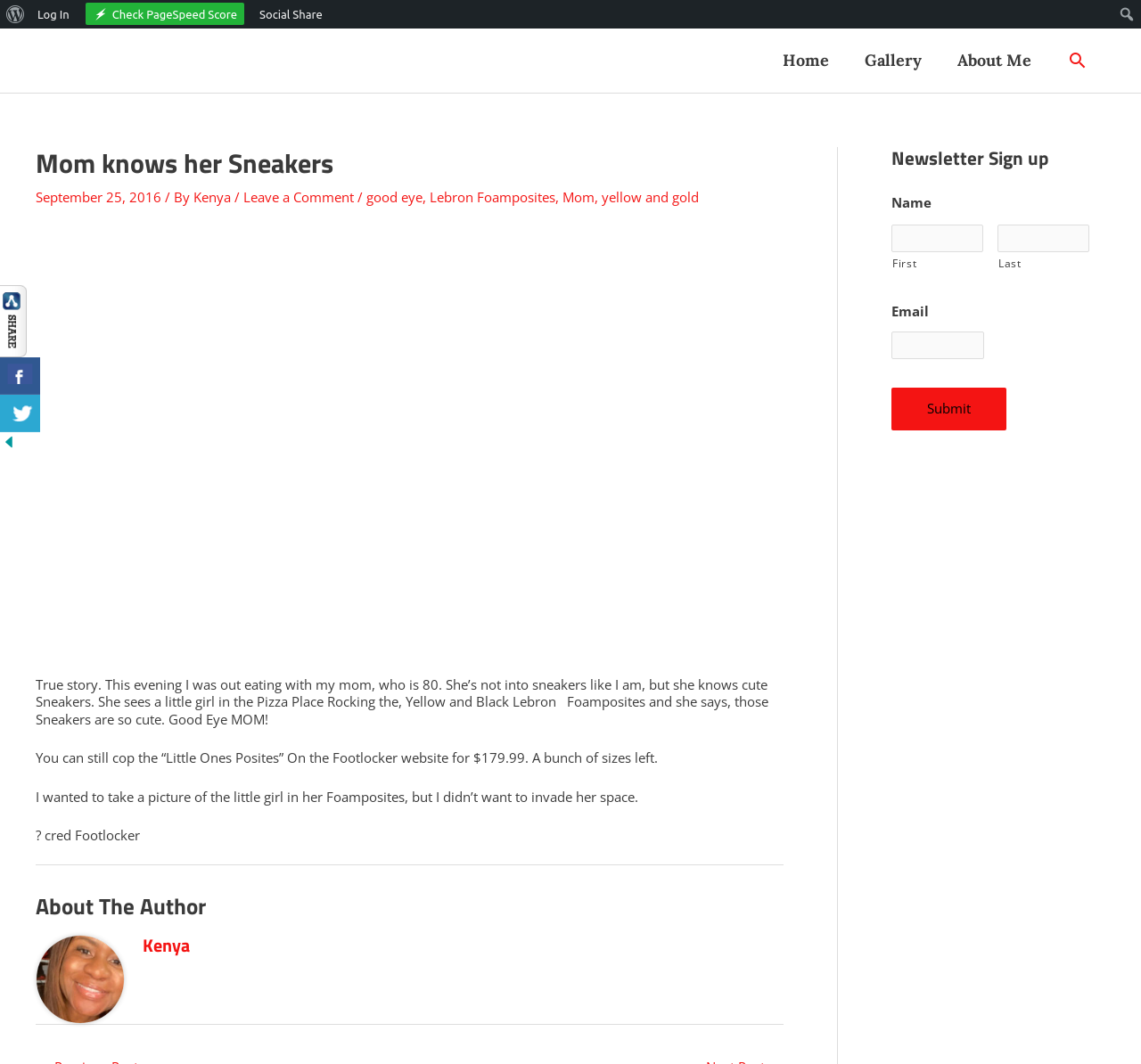Identify the bounding box coordinates necessary to click and complete the given instruction: "Log in to the website".

[0.027, 0.0, 0.067, 0.027]